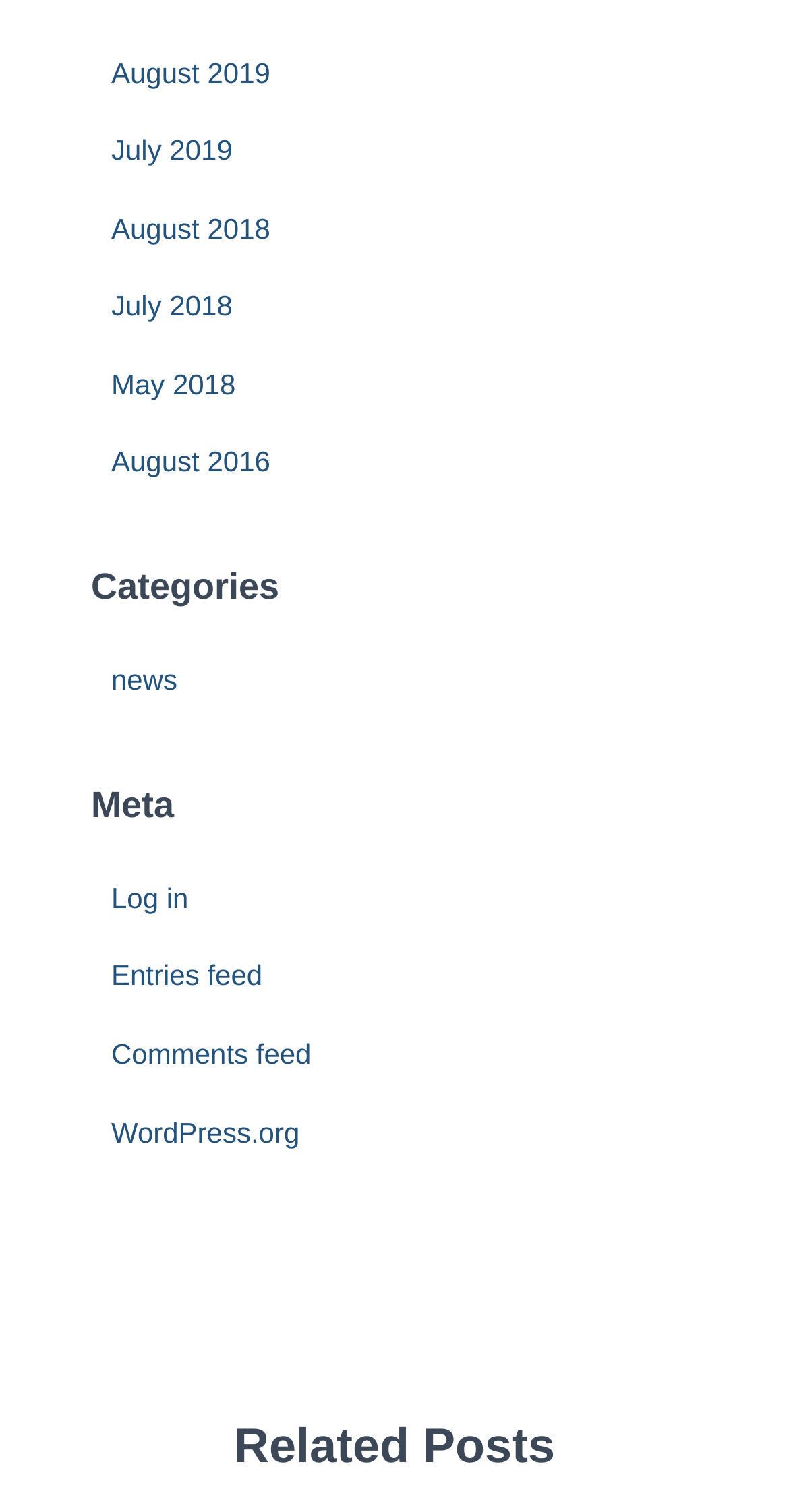Given the description of the UI element: "May 2018", predict the bounding box coordinates in the form of [left, top, right, bottom], with each value being a float between 0 and 1.

[0.141, 0.243, 0.299, 0.265]